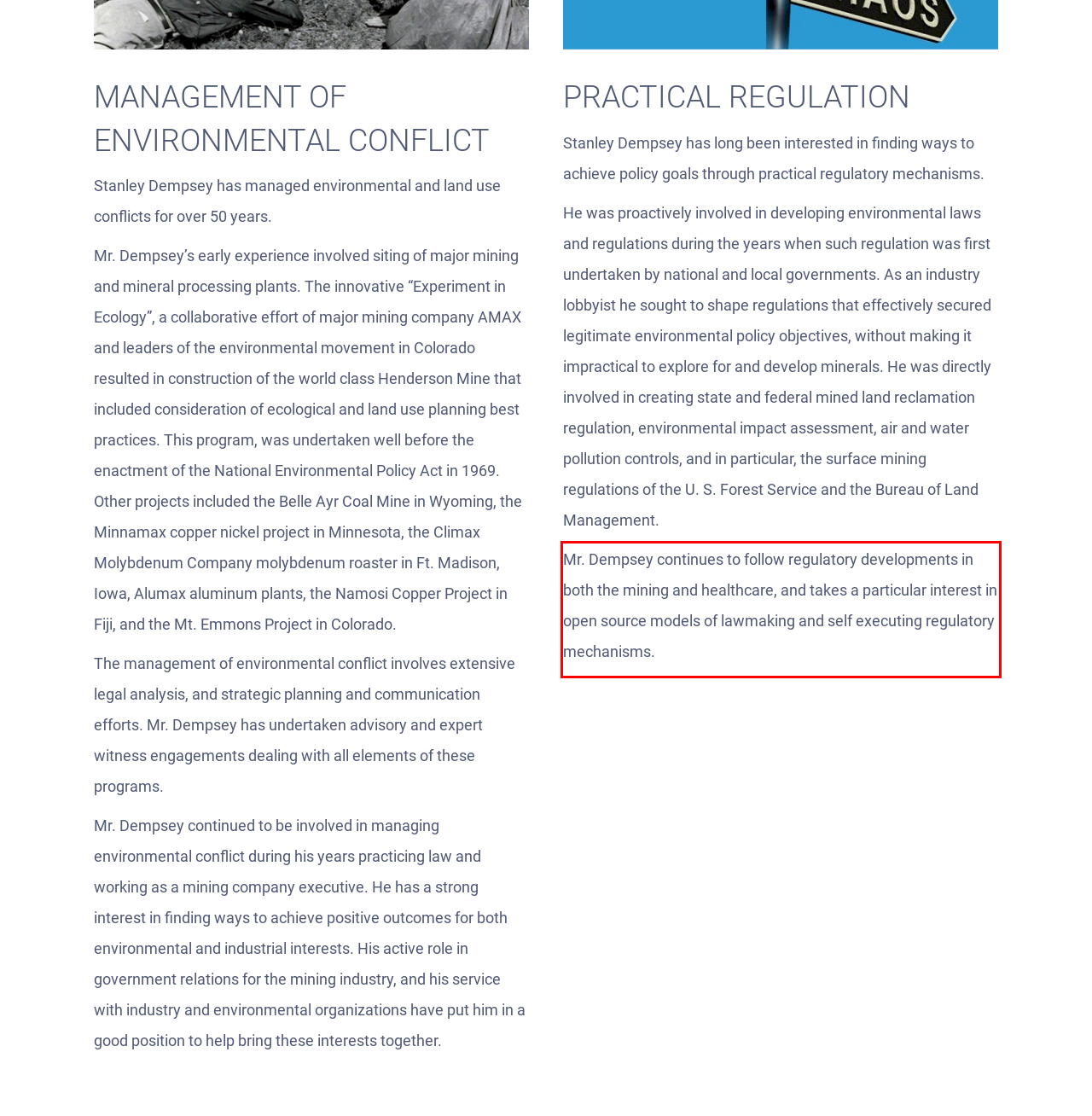The screenshot provided shows a webpage with a red bounding box. Apply OCR to the text within this red bounding box and provide the extracted content.

Mr. Dempsey continues to follow regulatory developments in both the mining and healthcare, and takes a particular interest in open source models of lawmaking and self executing regulatory mechanisms.